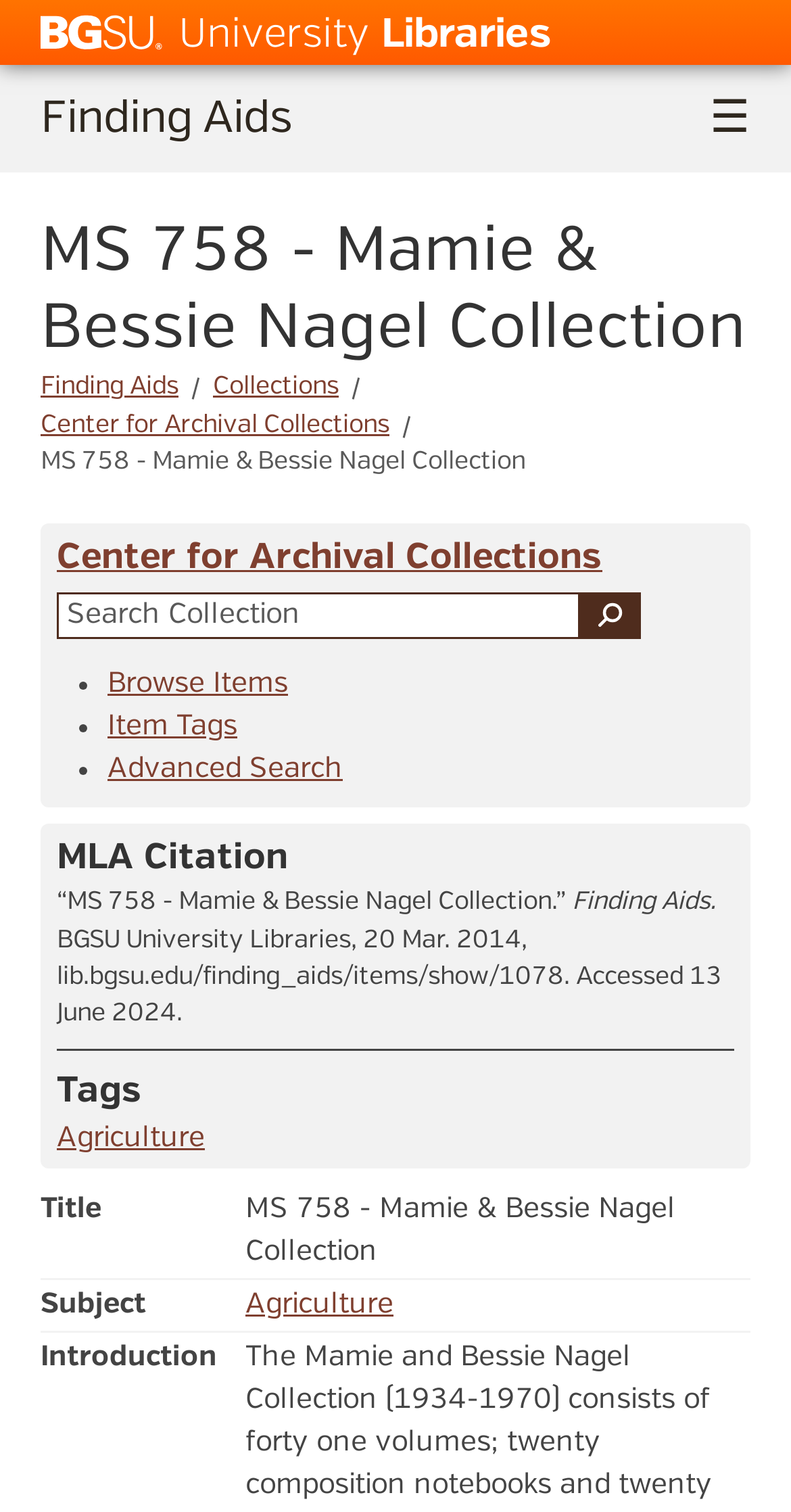Identify the bounding box coordinates of the clickable region required to complete the instruction: "Access Center for Archival Collections". The coordinates should be given as four float numbers within the range of 0 and 1, i.e., [left, top, right, bottom].

[0.072, 0.357, 0.762, 0.381]